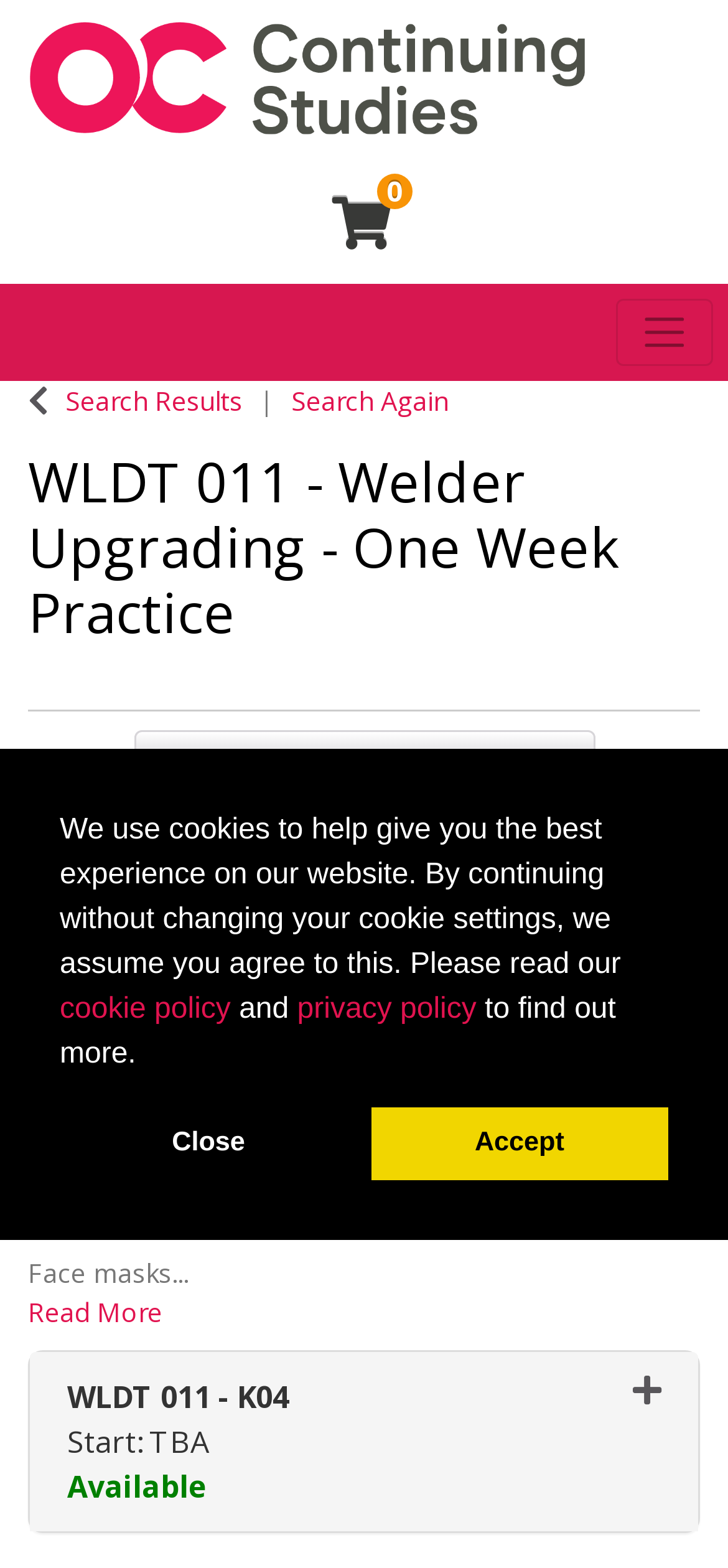What is the status of the course section WLDT 011 - K04?
Please interpret the details in the image and answer the question thoroughly.

The status of the course section WLDT 011 - K04 can be found in the section details, which indicates that it is 'Available'.